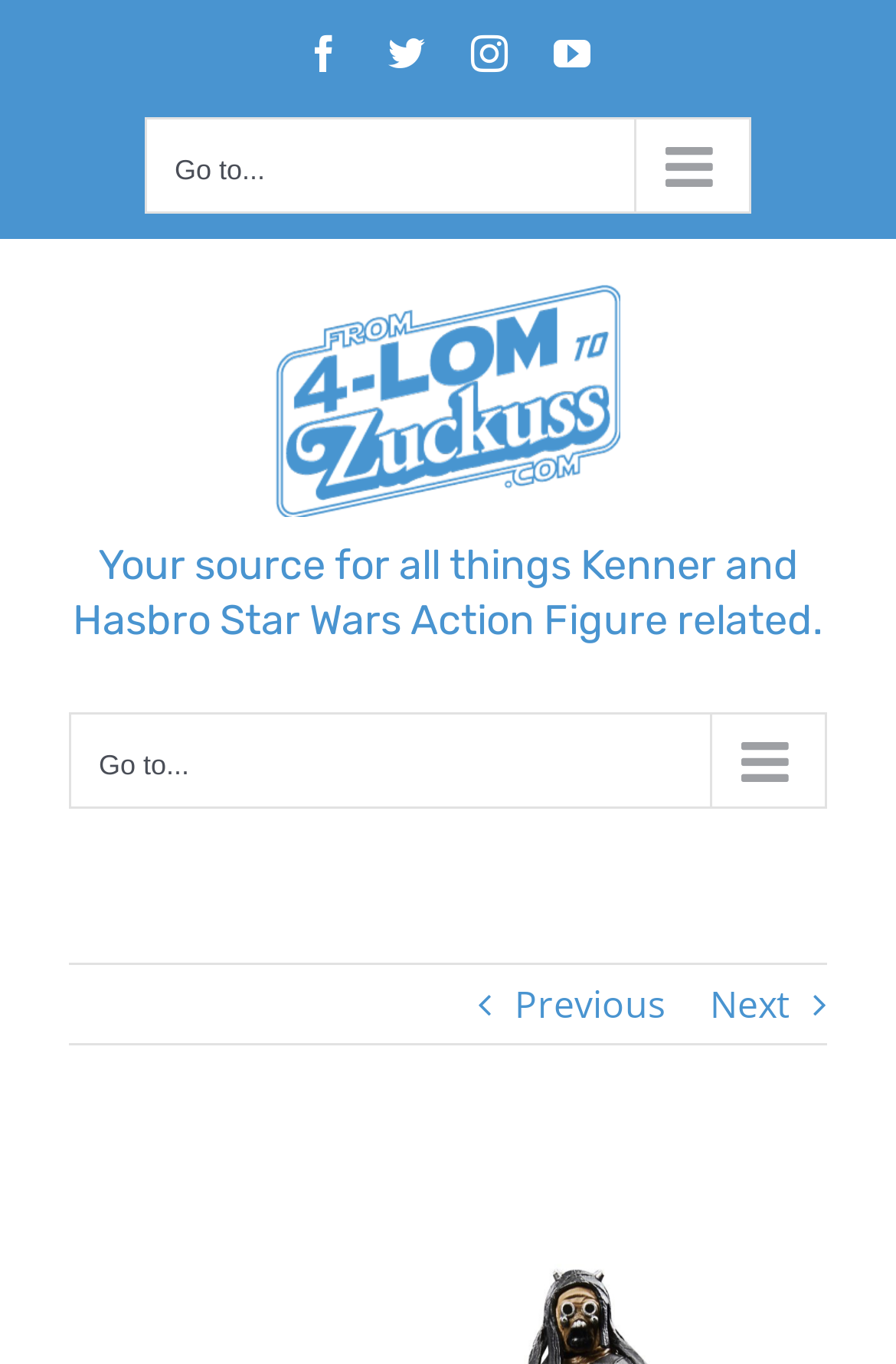Identify the bounding box coordinates for the UI element described as: "parent_node: Menu". The coordinates should be provided as four floats between 0 and 1: [left, top, right, bottom].

None